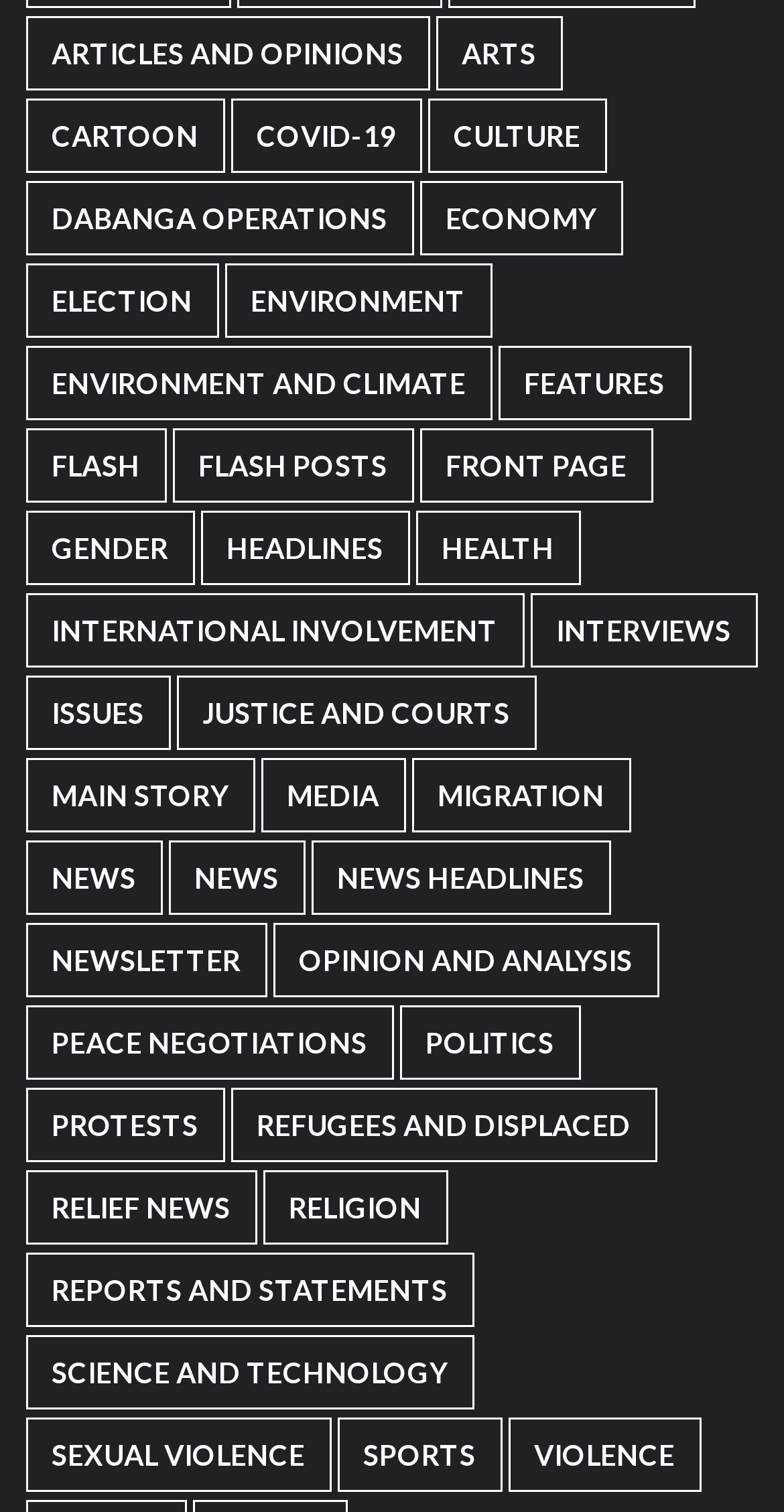Locate the bounding box coordinates of the clickable region to complete the following instruction: "Click Careers Info."

None